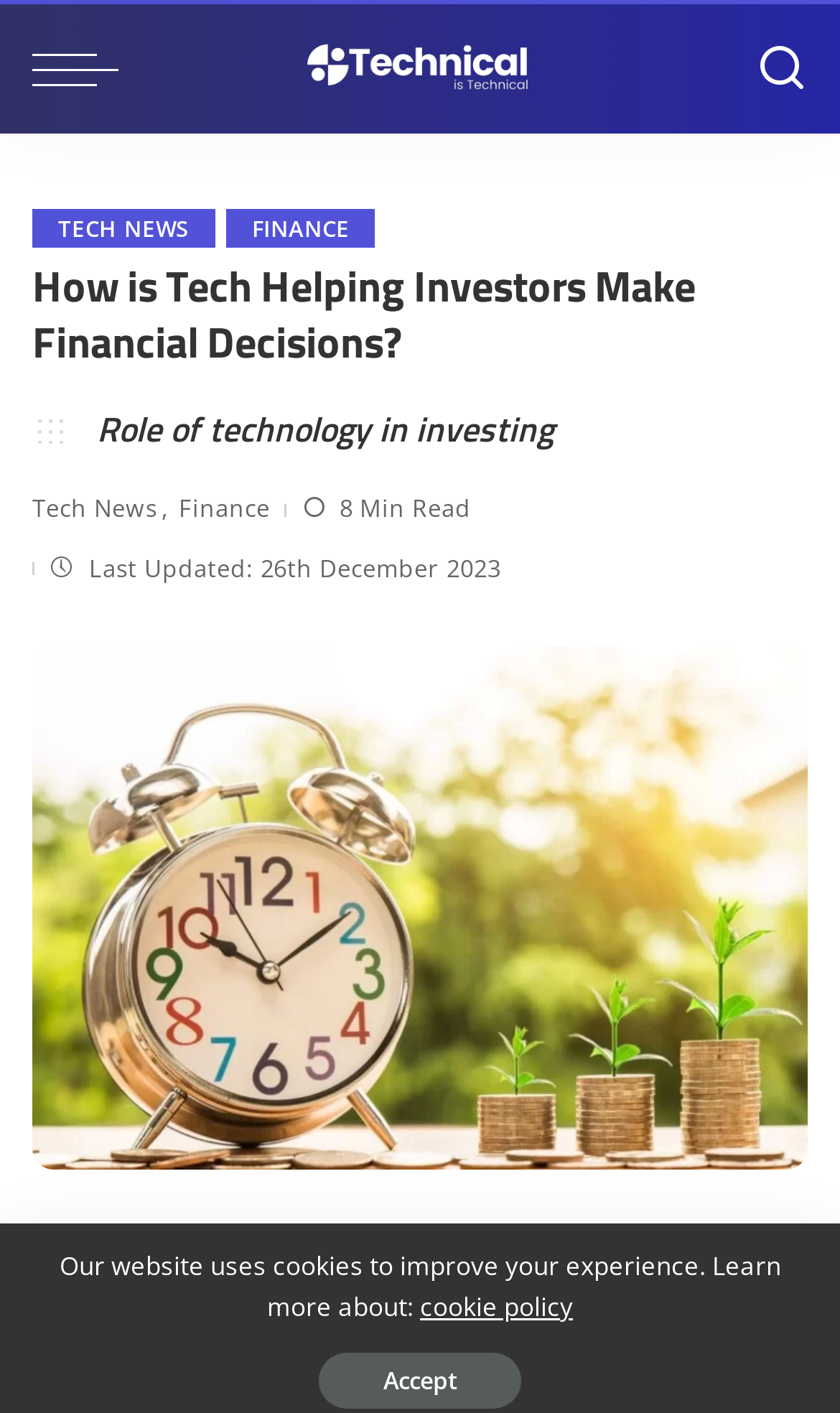What is the main topic of this webpage?
Using the visual information from the image, give a one-word or short-phrase answer.

Tech and finance